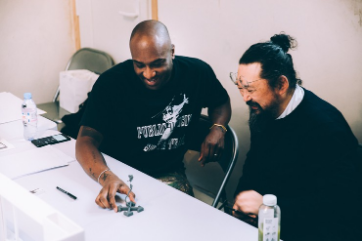Summarize the image with a detailed caption.

The image captures a moment of collaboration and creativity between two renowned artists, Takashi Murakami and Virgil Abloh, as they engage in a discussion while interacting with a sculpture. Both are seated at a table, with Murakami, a celebrated Japanese contemporary artist known for his vibrant and playful works, exhibiting a thoughtful expression as he watches Abloh manipulate the figures. Virgil Abloh, an influential figure in the fashion world and former creative director of Louis Vuitton's menswear, showcases a relaxed demeanor, highlighting the synergy of their artistic dialogue. The environment appears informal yet focused, emphasizing the spirit of collaboration that defines their joint projects, particularly noted in the exhibition "Future History," which reflects their shared cultural insights and creative disciplines. This encounter underscores their commitment to pushing artistic boundaries through discussion and interaction.